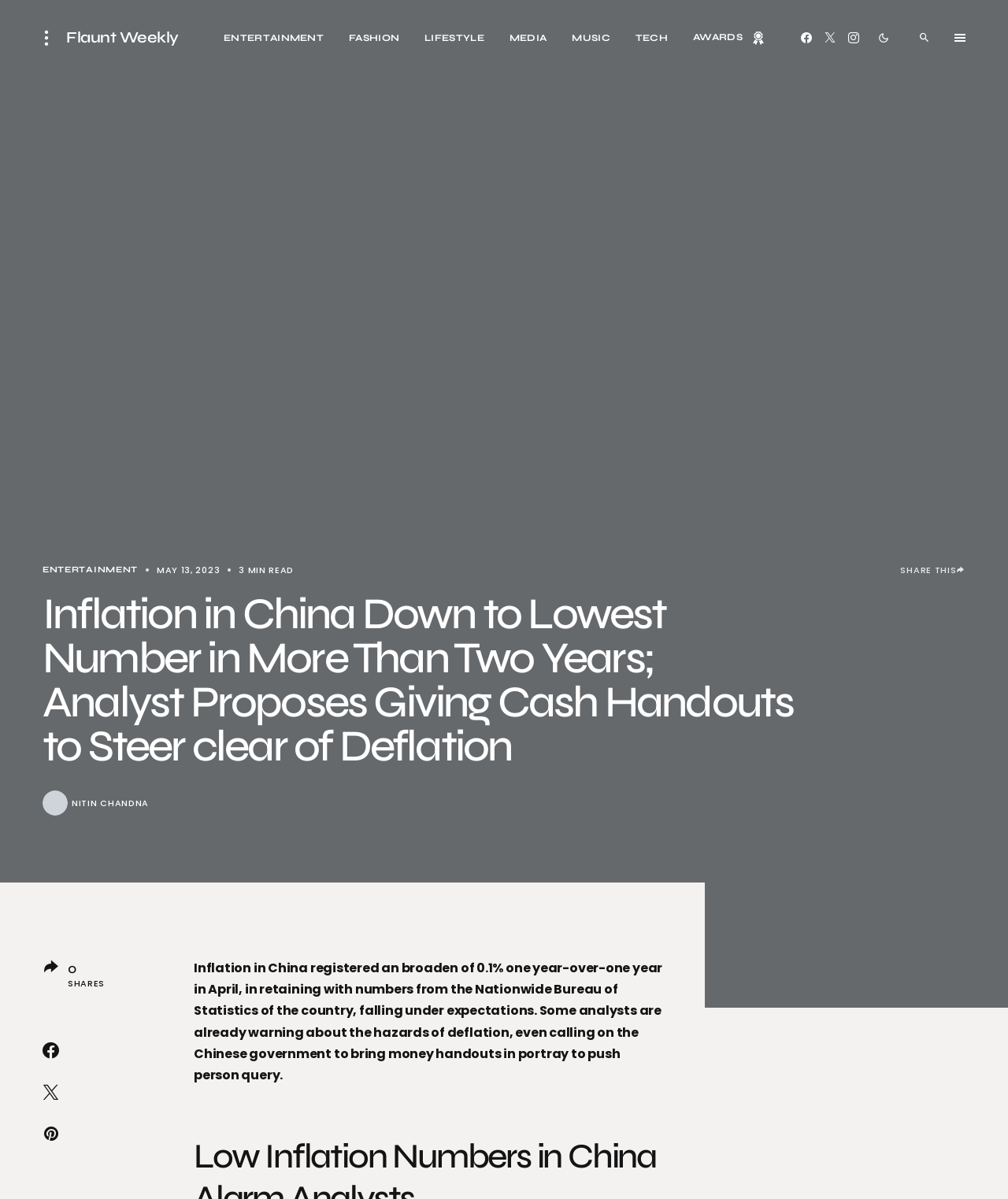Identify the bounding box for the UI element specified in this description: "parent_node: Flaunt Weekly". The coordinates must be four float numbers between 0 and 1, formatted as [left, top, right, bottom].

[0.036, 0.0, 0.066, 0.063]